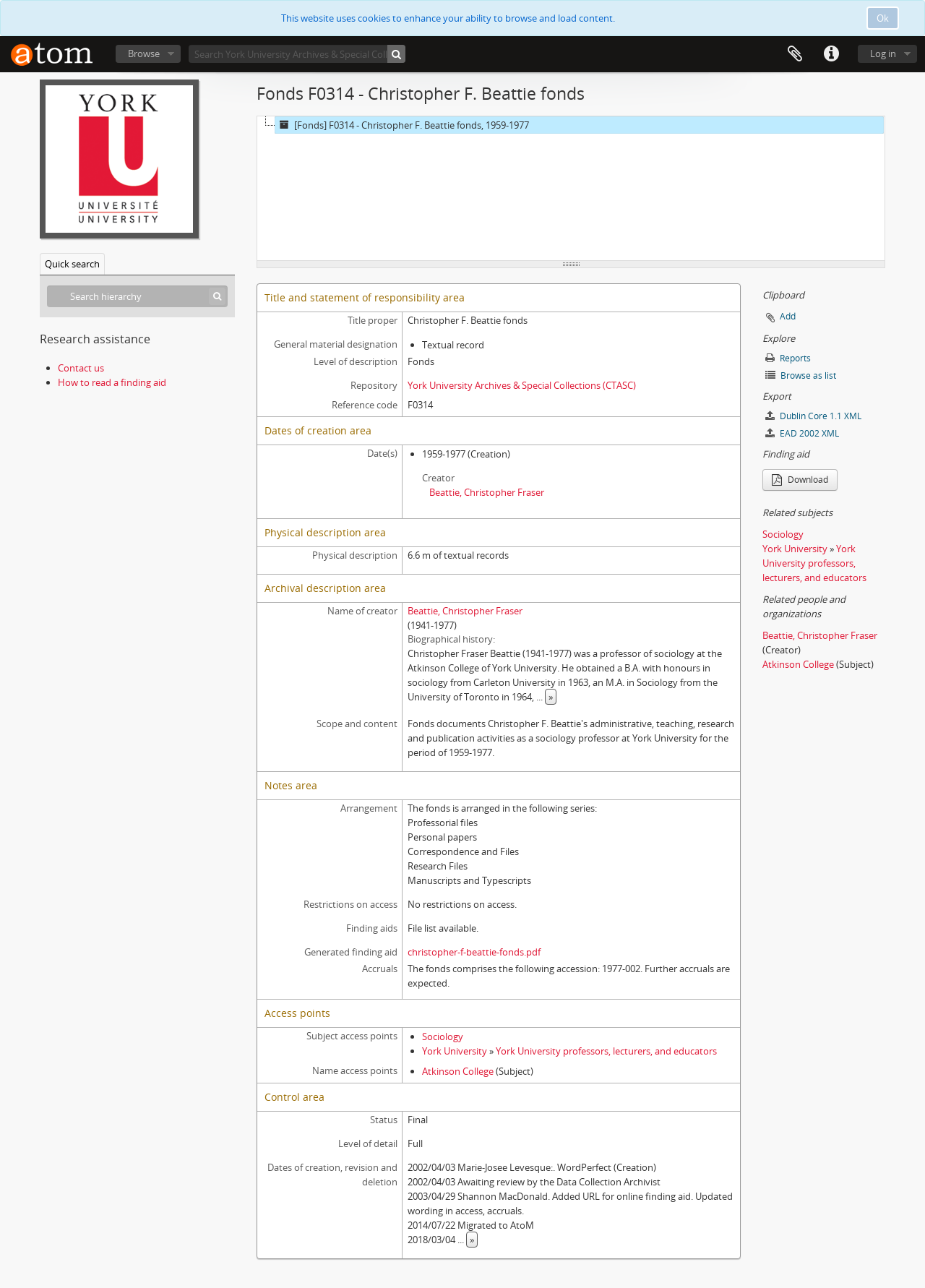Identify the bounding box coordinates for the UI element described by the following text: "aria-label="Search hierarchy" name="query" placeholder="Search hierarchy"". Provide the coordinates as four float numbers between 0 and 1, in the format [left, top, right, bottom].

[0.051, 0.222, 0.246, 0.238]